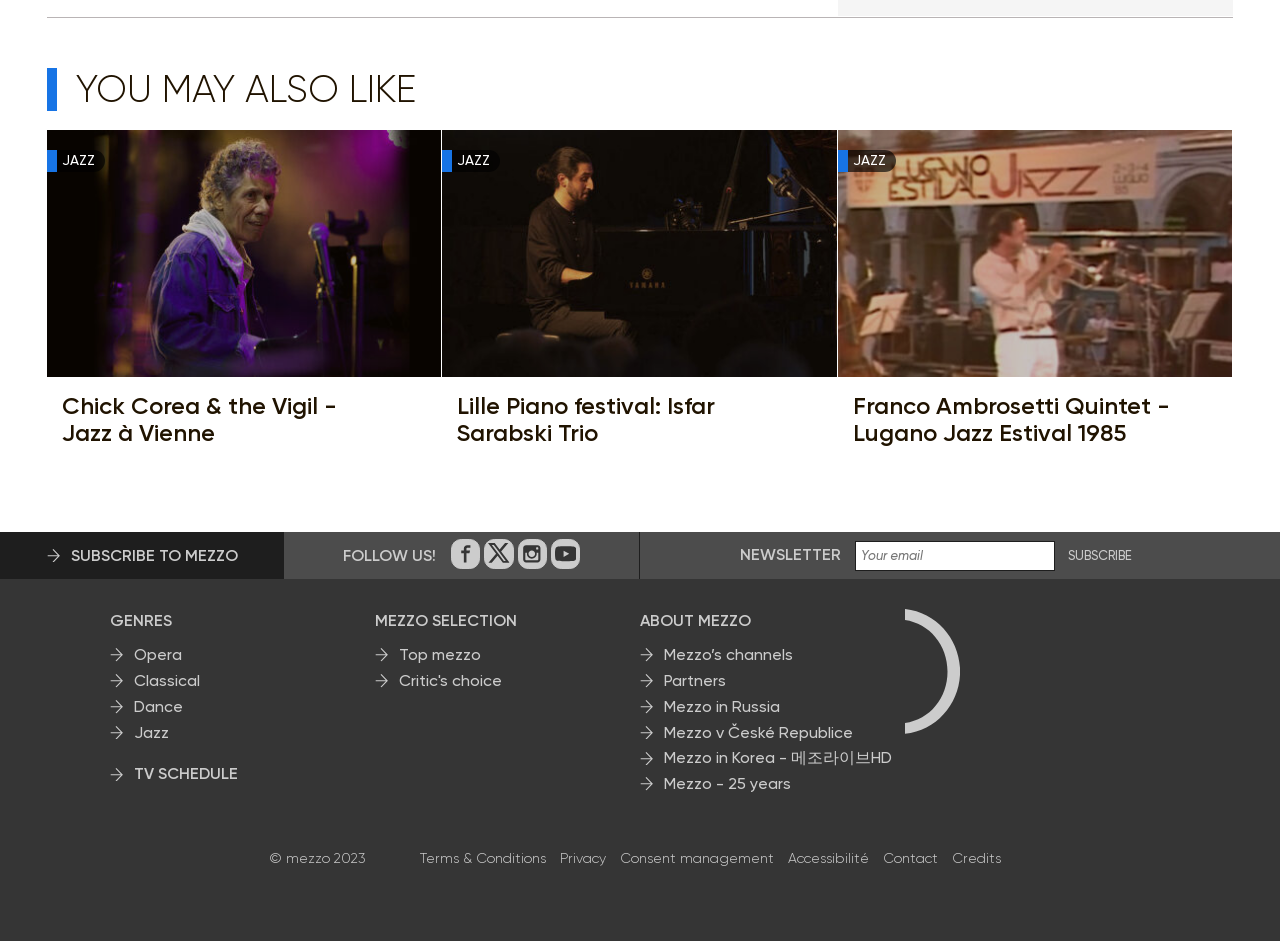Locate the bounding box coordinates of the element that needs to be clicked to carry out the instruction: "Subscribe to Mezzo". The coordinates should be given as four float numbers ranging from 0 to 1, i.e., [left, top, right, bottom].

[0.037, 0.578, 0.186, 0.603]